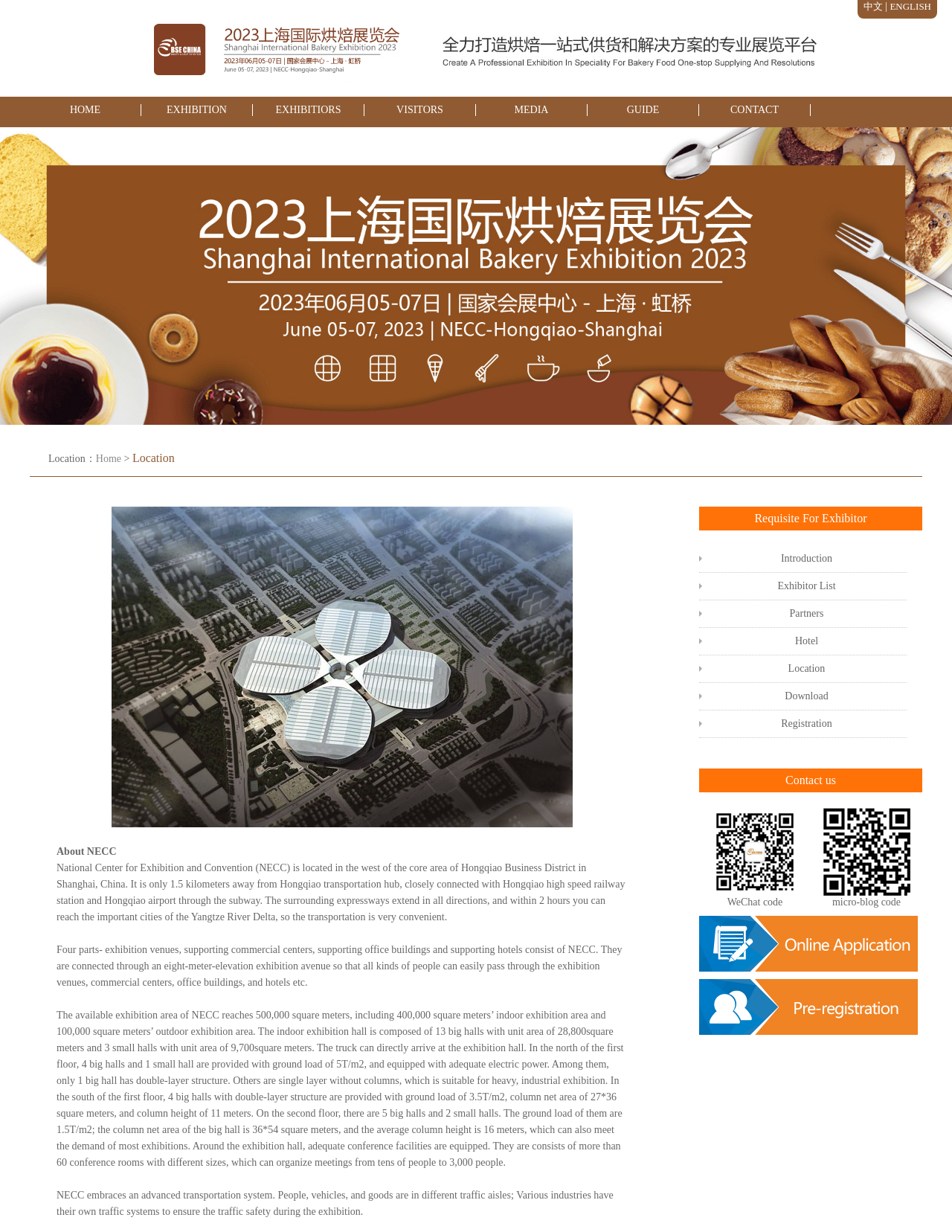What is the location of the National Center for Exhibition and Convention?
Please provide a comprehensive answer based on the visual information in the image.

According to the webpage, the National Center for Exhibition and Convention (NECC) is located in the west of the core area of Hongqiao Business District in Shanghai, China.